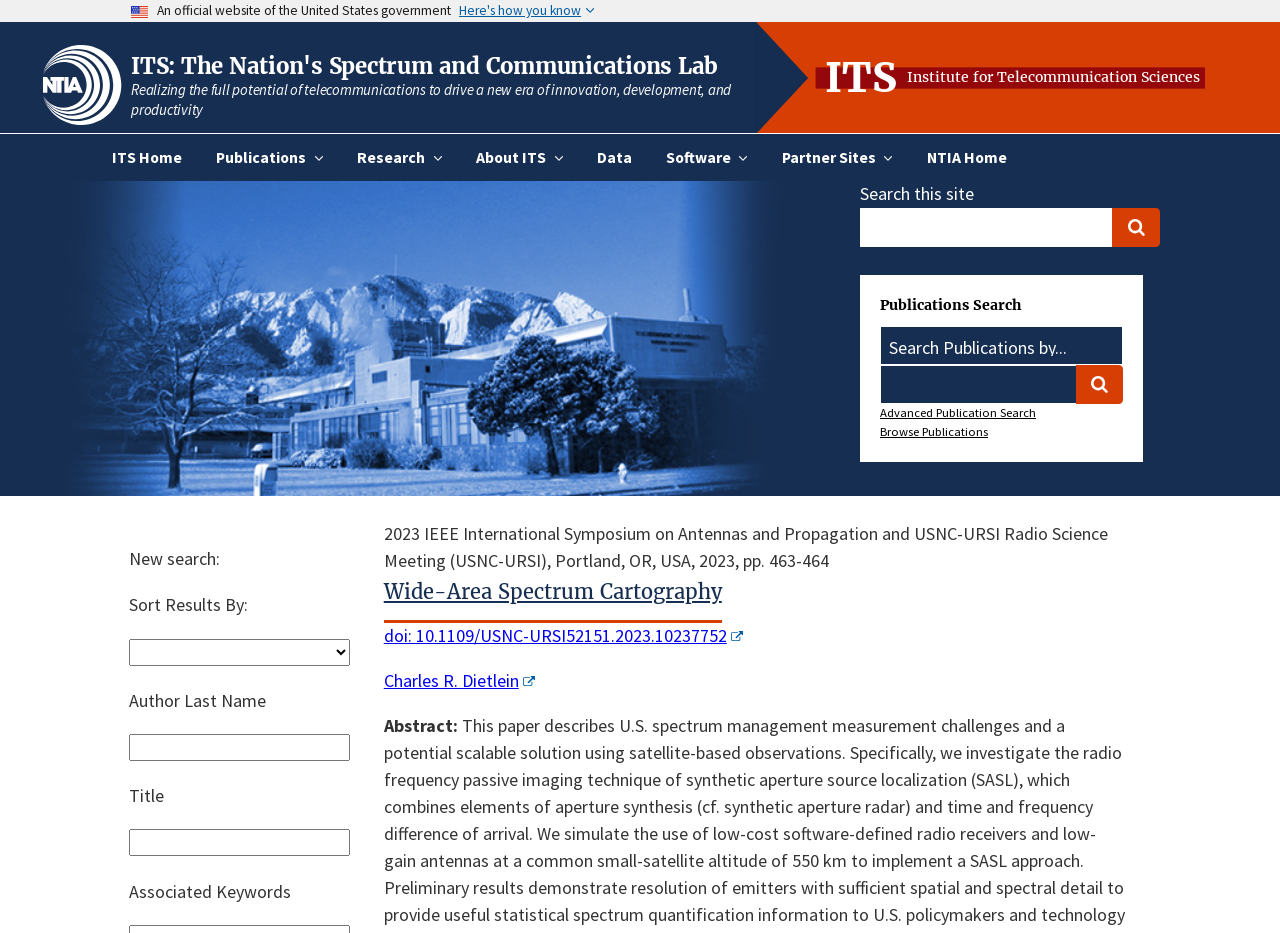Pinpoint the bounding box coordinates for the area that should be clicked to perform the following instruction: "Search this site".

[0.672, 0.194, 0.906, 0.265]